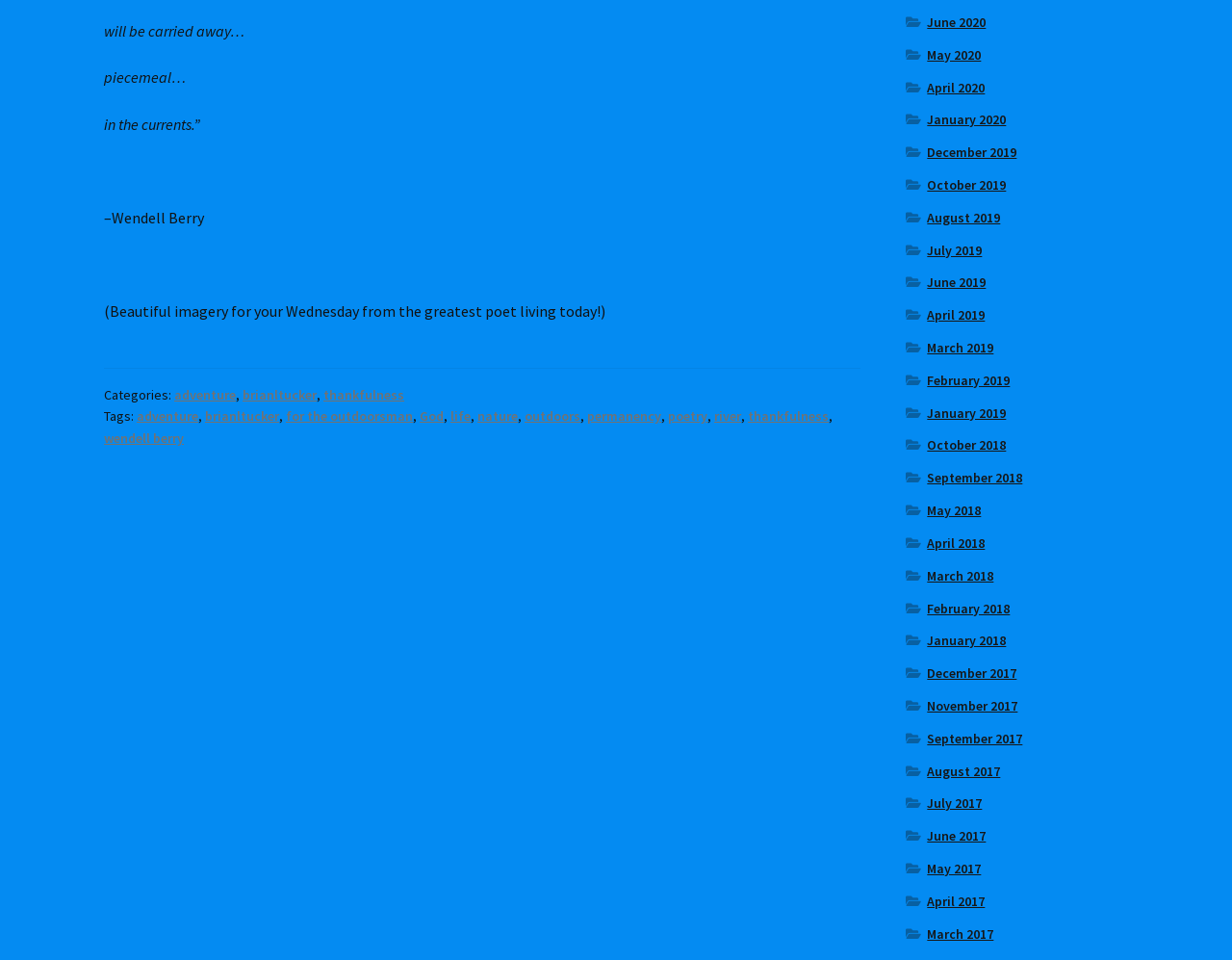Given the element description, predict the bounding box coordinates in the format (top-left x, top-left y, bottom-right x, bottom-right y), using floating point numbers between 0 and 1: Teeto_K

None